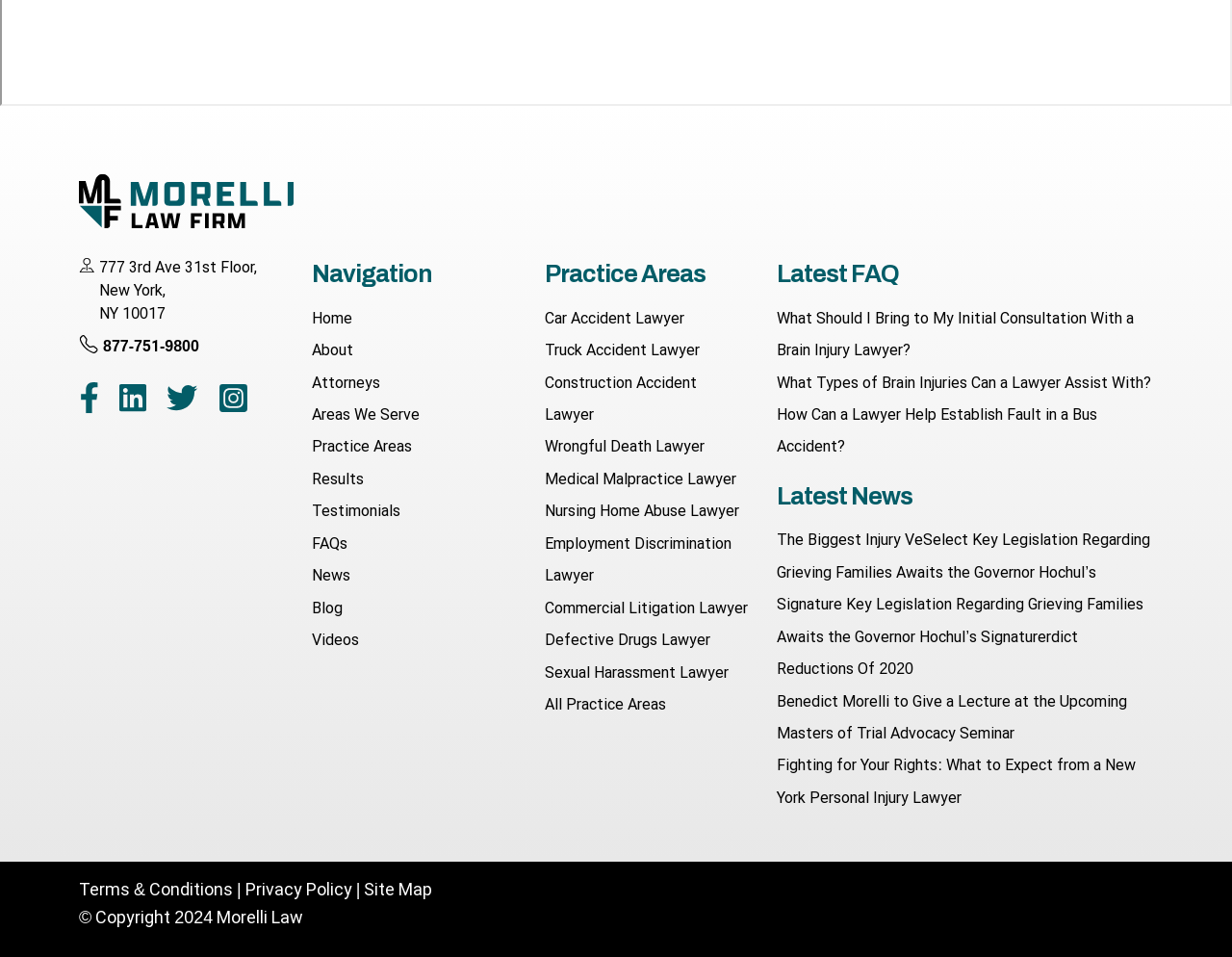Please identify the bounding box coordinates of the element's region that should be clicked to execute the following instruction: "Visit the 'Car Accident Lawyer' page". The bounding box coordinates must be four float numbers between 0 and 1, i.e., [left, top, right, bottom].

[0.442, 0.323, 0.555, 0.342]